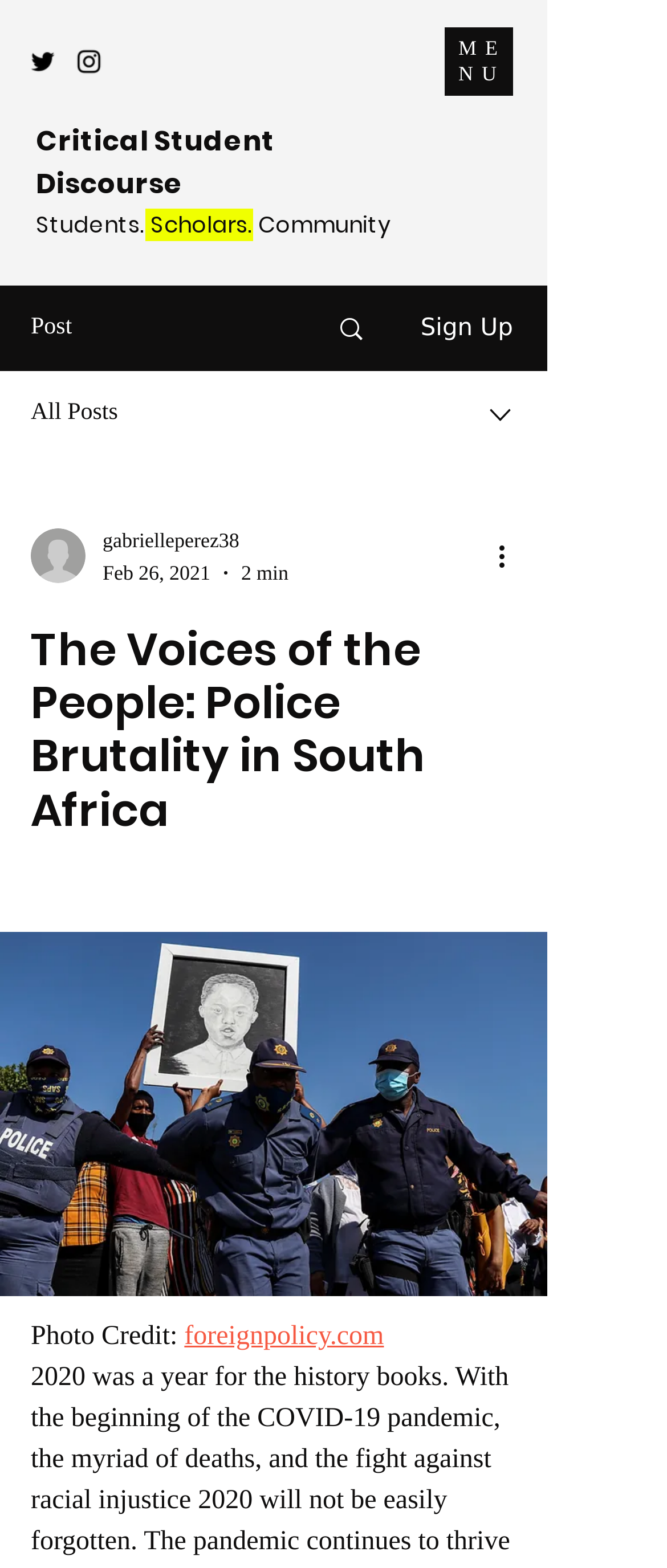Can you look at the image and give a comprehensive answer to the question:
How many minutes does it take to read the article?

I found the generic element that contains the text '2 min', which indicates the time it takes to read the article, so it takes 2 minutes to read the article.